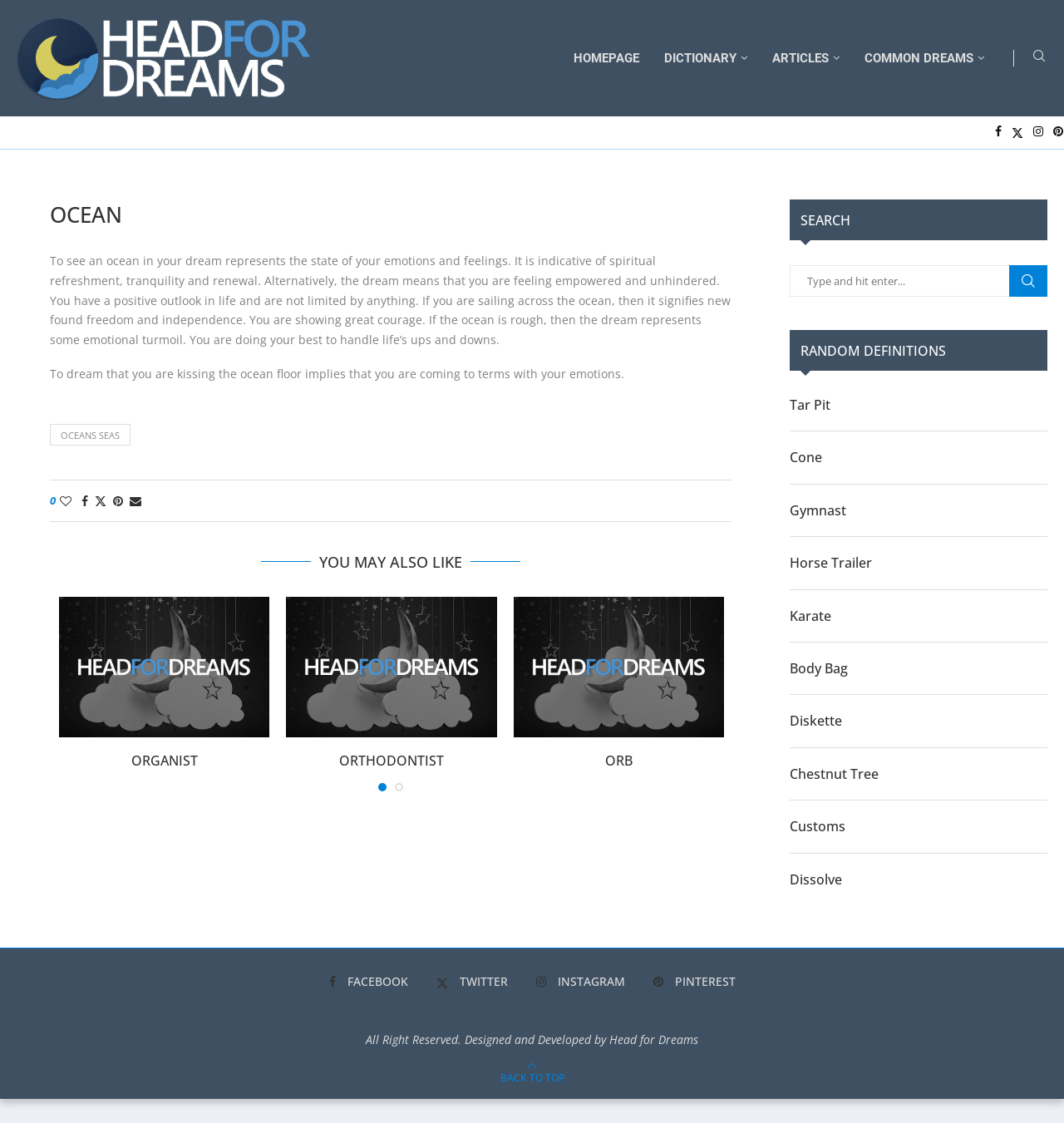Could you please study the image and provide a detailed answer to the question:
What is the main topic of the webpage?

The main topic of the webpage is 'Ocean' because the heading 'OCEAN' is prominently displayed on the webpage, and the text below it explains the meaning of dreaming about an ocean.